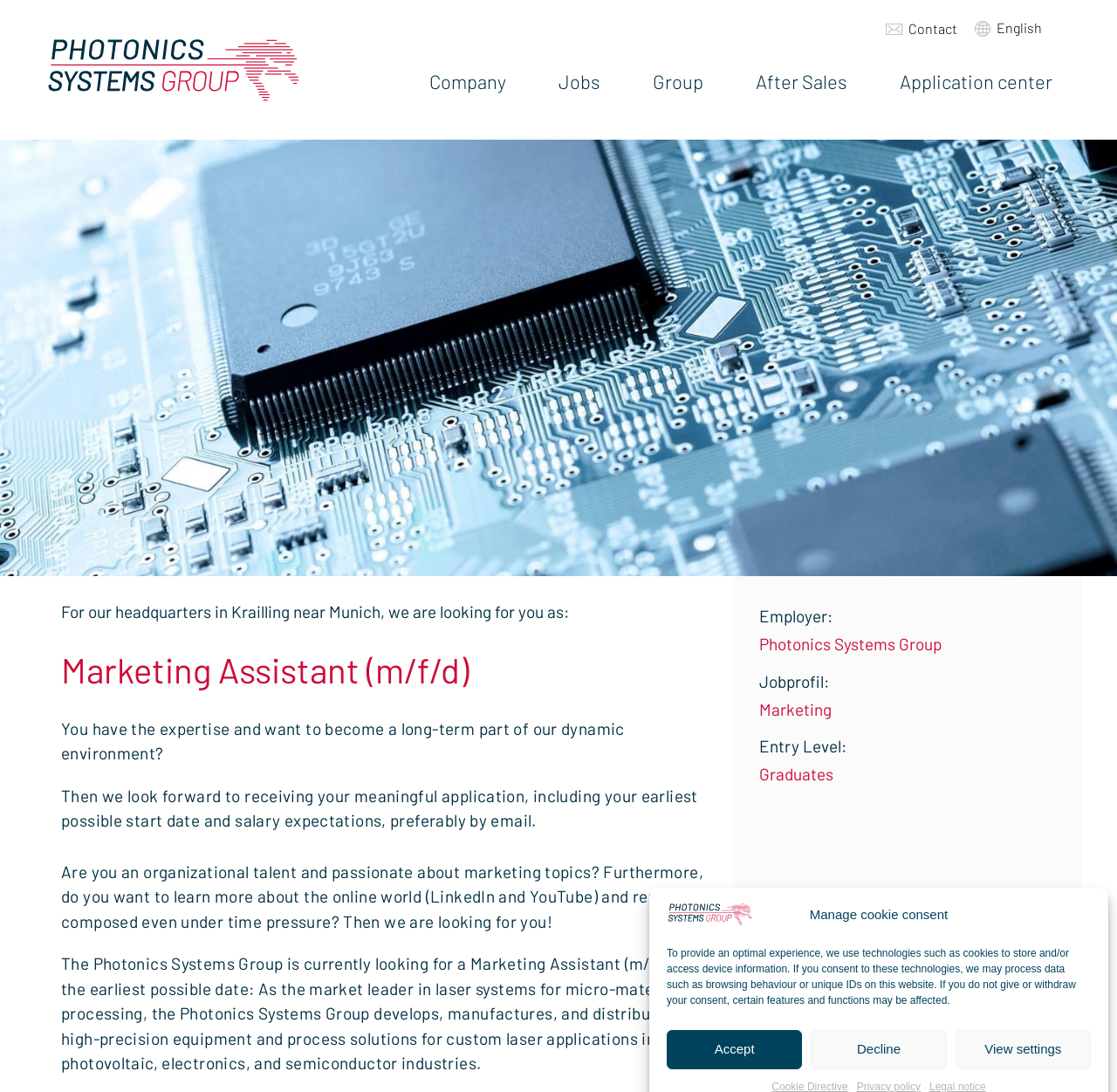Determine the bounding box coordinates for the area that should be clicked to carry out the following instruction: "View the Contact page".

[0.813, 0.018, 0.857, 0.033]